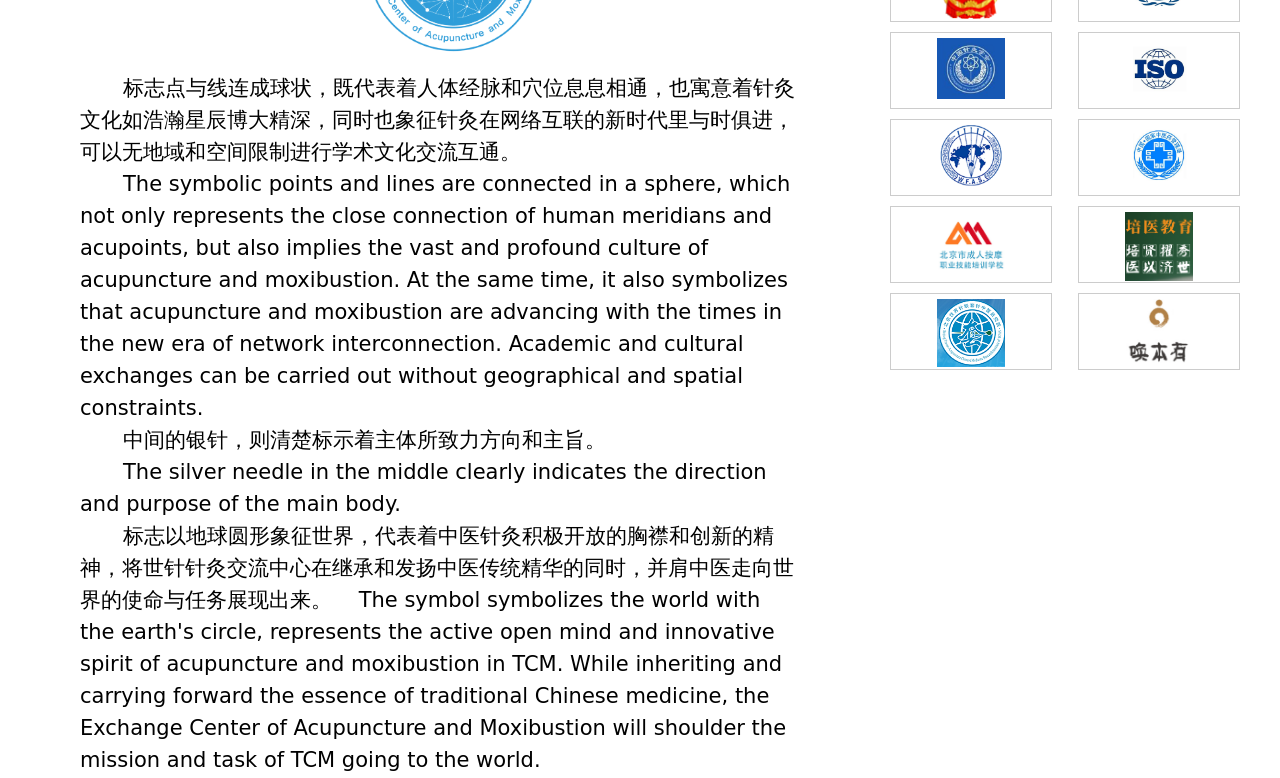Identify the bounding box coordinates for the UI element described as follows: "Swarthmore College Libraries". Ensure the coordinates are four float numbers between 0 and 1, formatted as [left, top, right, bottom].

None